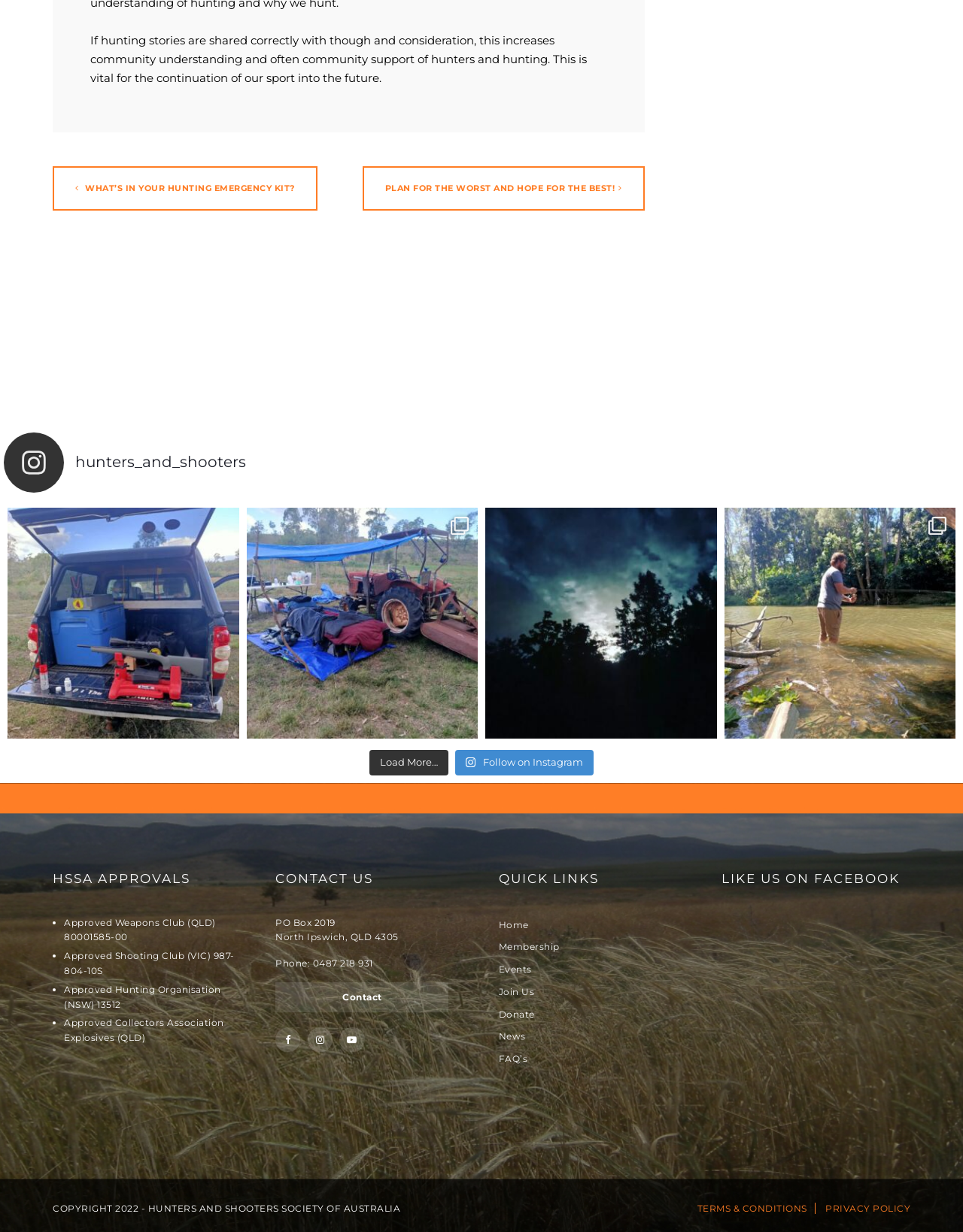Identify the bounding box coordinates of the region that needs to be clicked to carry out this instruction: "Load more stories". Provide these coordinates as four float numbers ranging from 0 to 1, i.e., [left, top, right, bottom].

[0.384, 0.609, 0.466, 0.629]